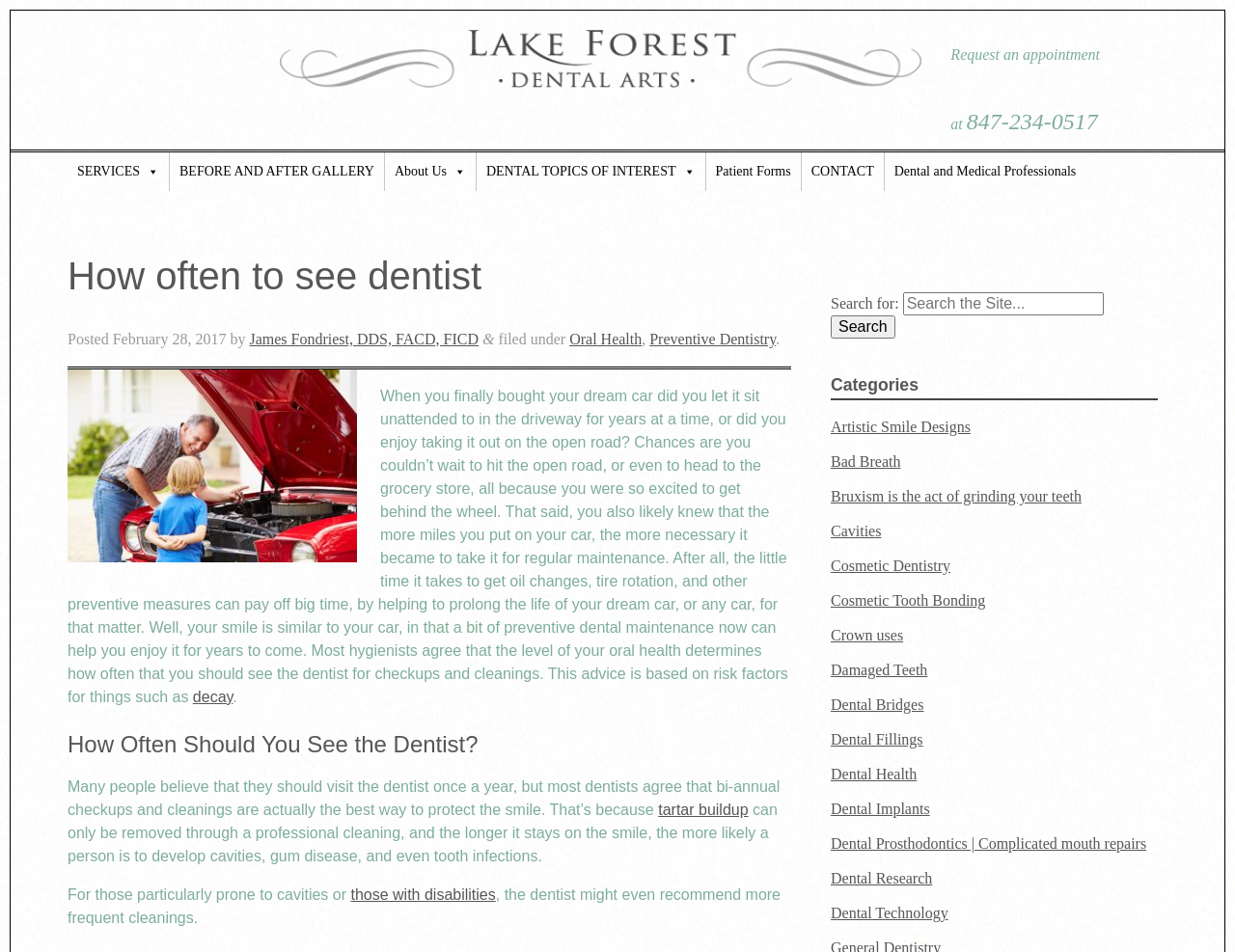What is the purpose of professional dental cleanings?
Examine the image and provide an in-depth answer to the question.

According to the webpage, professional dental cleanings are necessary to remove tartar buildup, which can only be removed through a professional cleaning, and if left unchecked, can lead to cavities, gum disease, and even tooth infections.